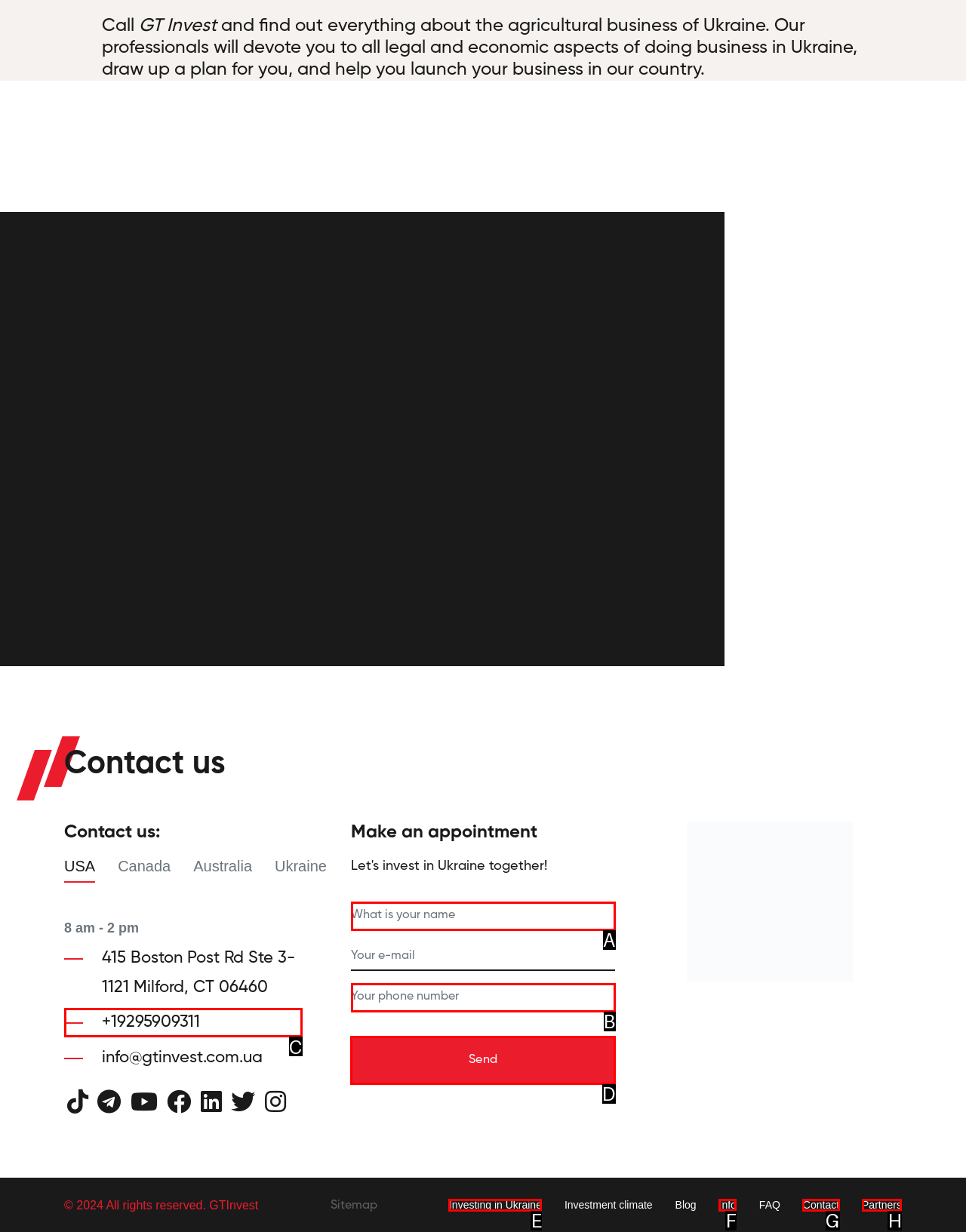Select the appropriate letter to fulfill the given instruction: Click the 'Send' button
Provide the letter of the correct option directly.

D